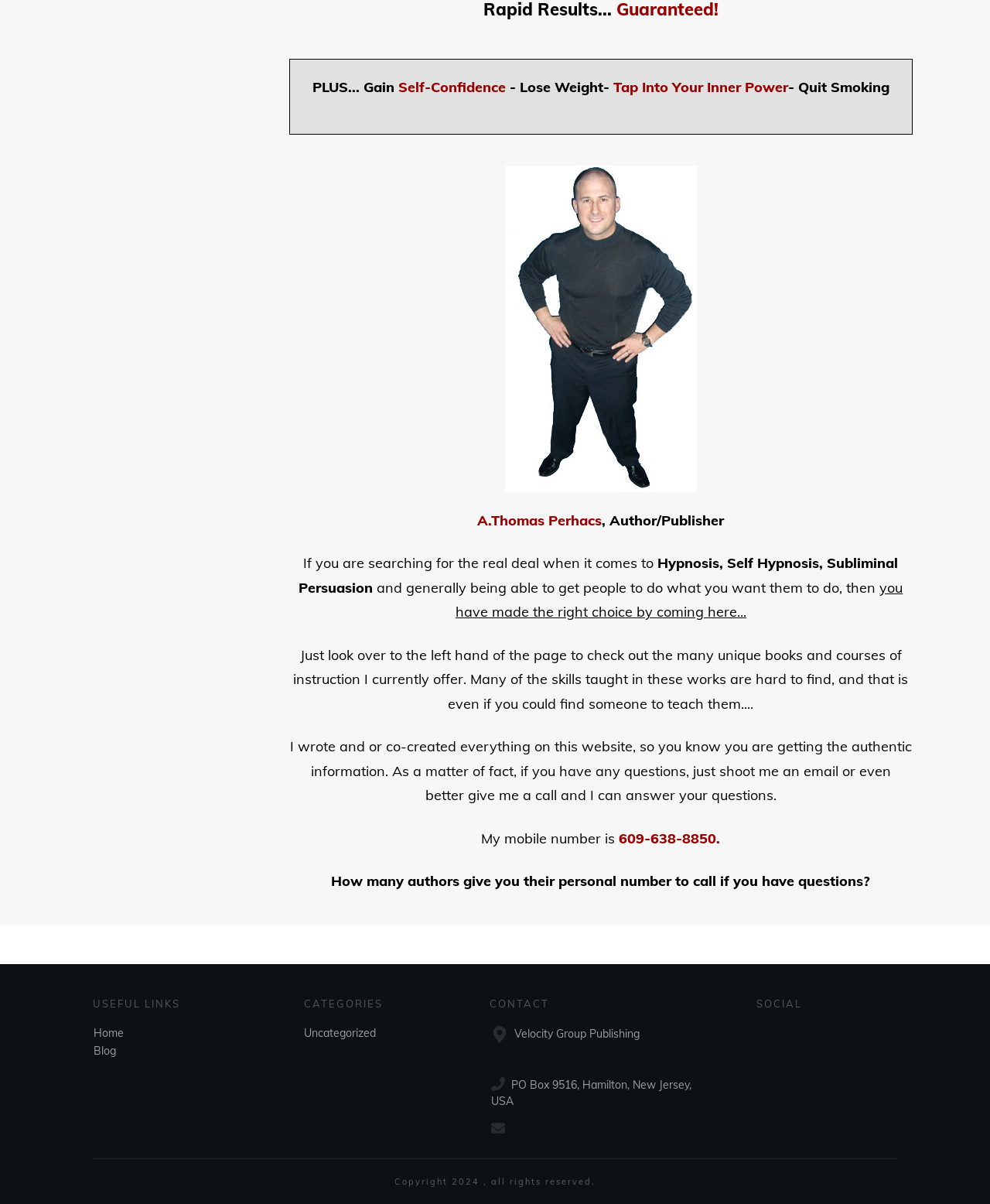Analyze the image and answer the question with as much detail as possible: 
What is the address of the publishing company?

The address of the publishing company is mentioned in the text 'PO Box 9516, Hamilton, New Jersey, USA' which is located at the bottom of the page, below the 'CONTACT' section.